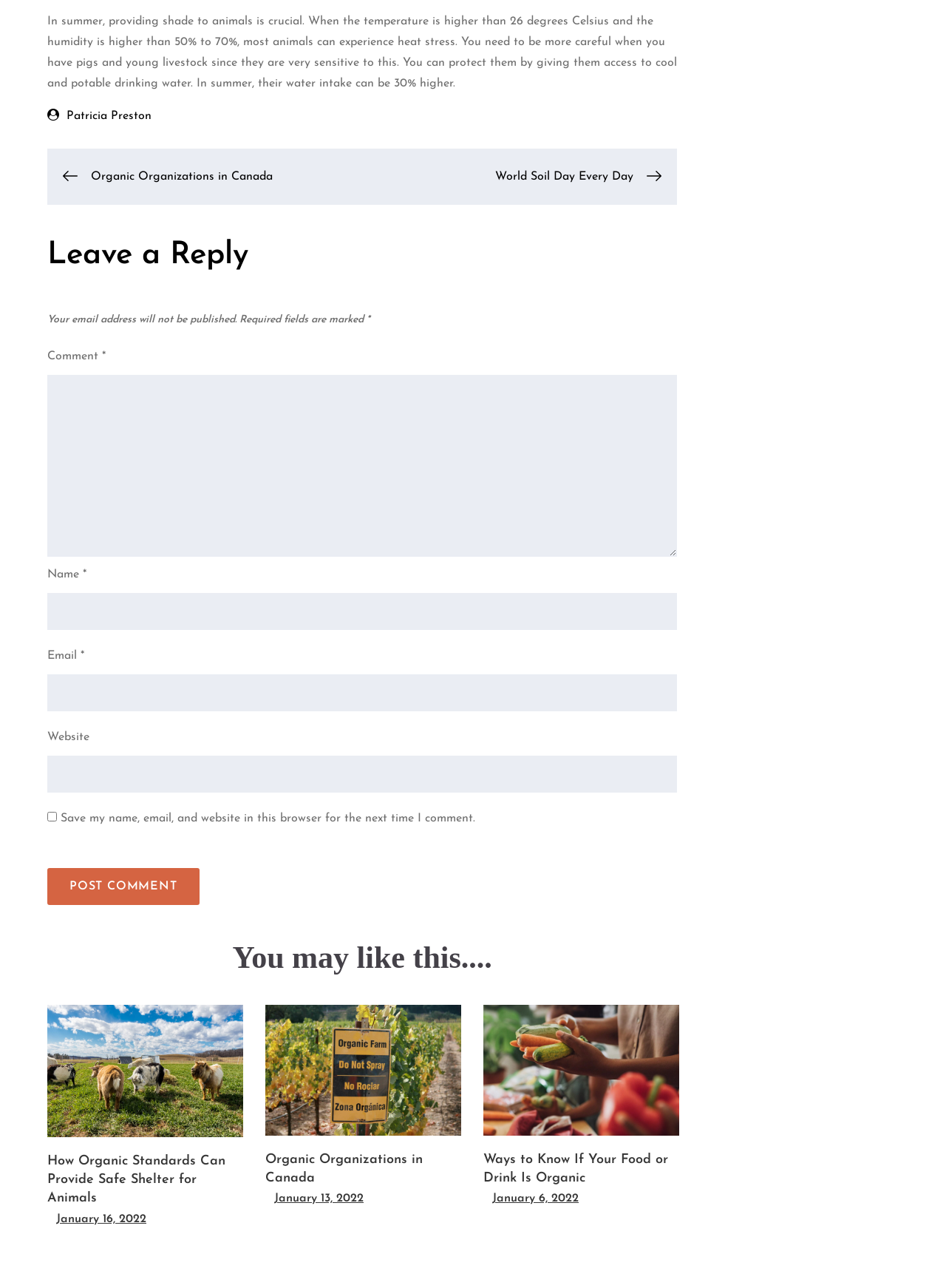Please examine the image and provide a detailed answer to the question: What is the topic of the main article?

The main article discusses the importance of providing shade to animals during summer, and how to protect them from heat stress. This indicates that the topic of the main article is animal care.